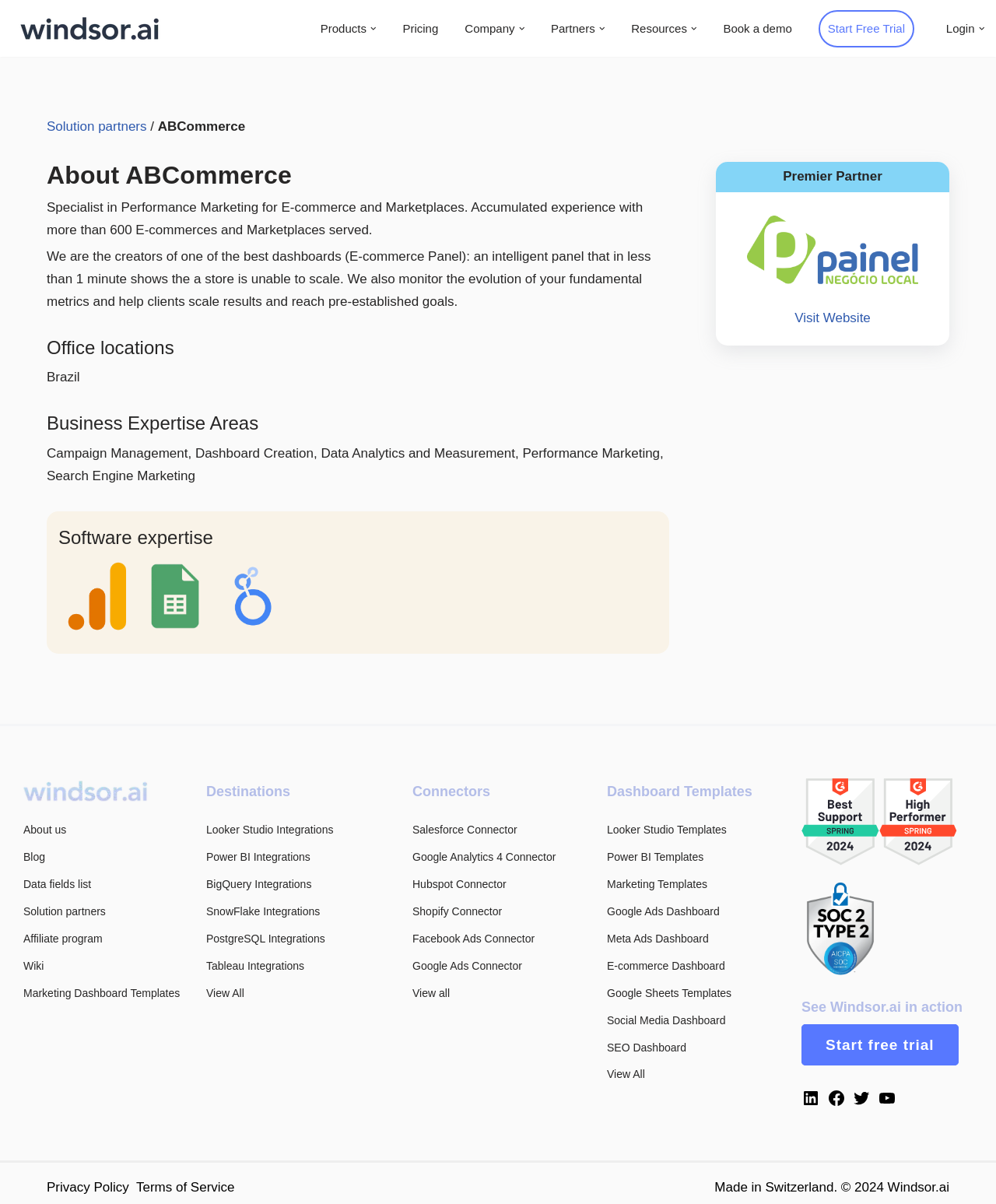Specify the bounding box coordinates of the region I need to click to perform the following instruction: "Visit the 'About us' page". The coordinates must be four float numbers in the range of 0 to 1, i.e., [left, top, right, bottom].

[0.023, 0.684, 0.067, 0.694]